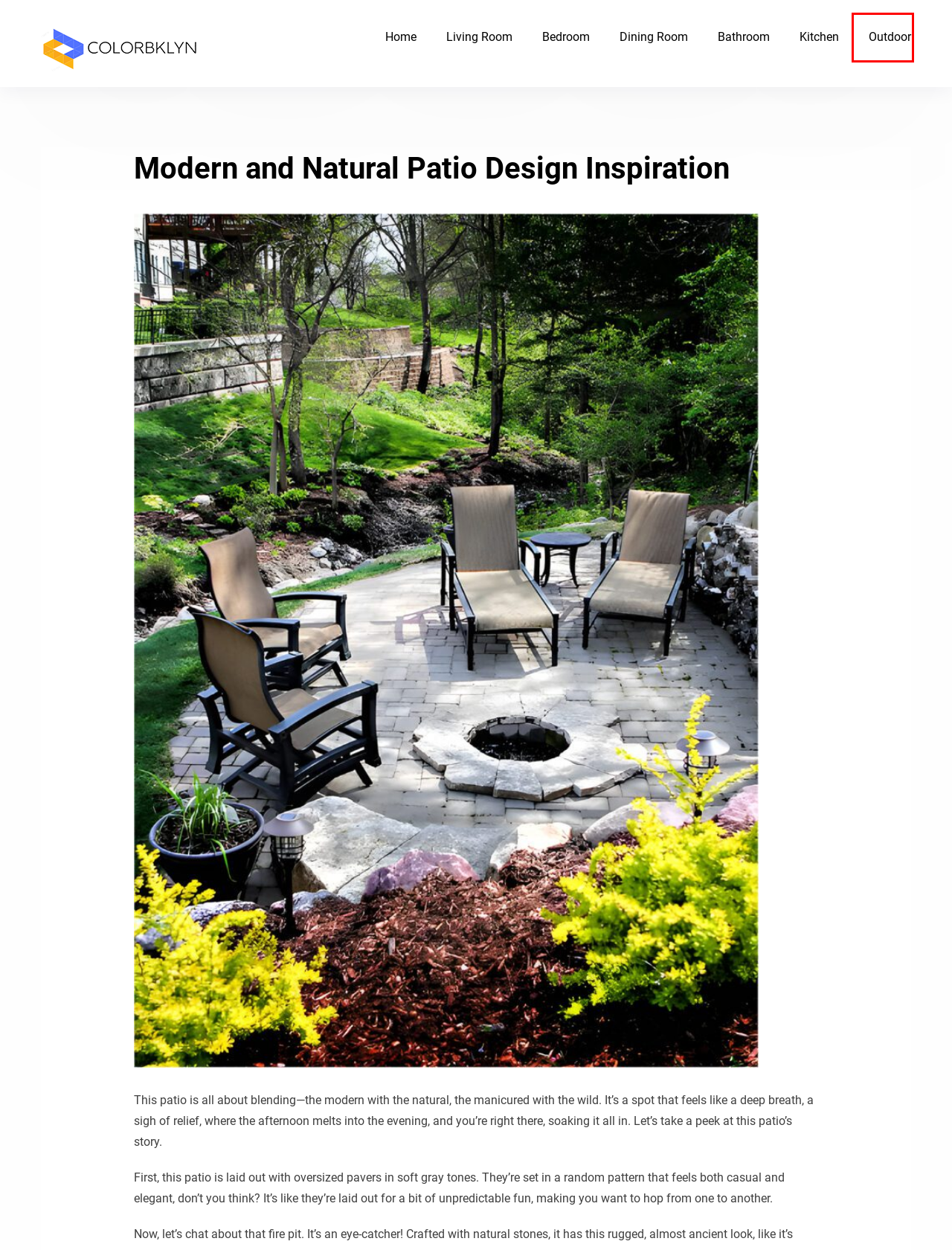You have a screenshot of a webpage where a red bounding box highlights a specific UI element. Identify the description that best matches the resulting webpage after the highlighted element is clicked. The choices are:
A. Outdoor Ideas
B. Bathroom Ideas
C. Living Room Ideas
D. Terms of Use
E. Colorbklyn.com
F. Kitchen Ideas
G. Dining Room Ideas
H. Bedroom Ideas

A